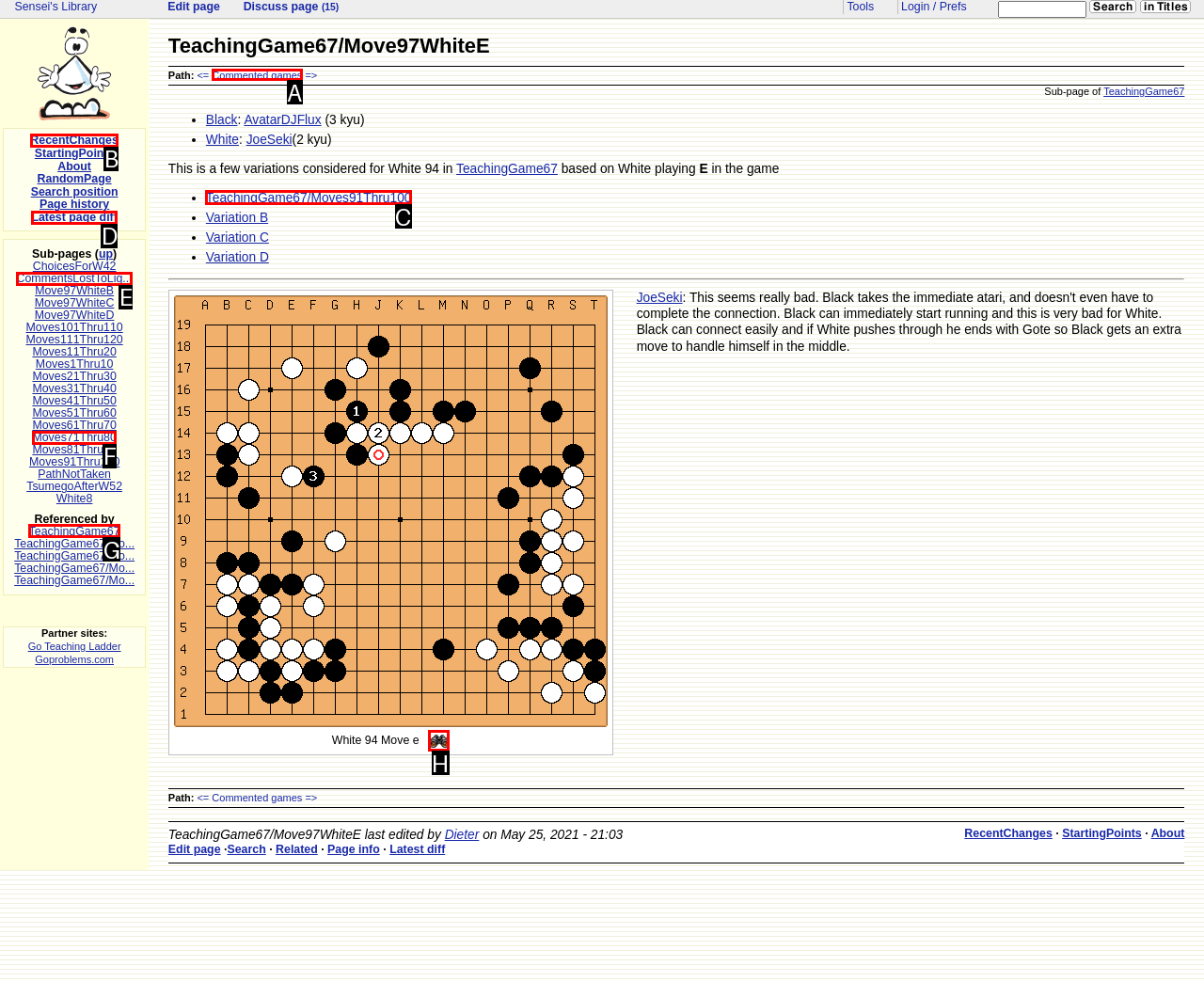Identify the HTML element that should be clicked to accomplish the task: Visit Cocina Verify website
Provide the option's letter from the given choices.

None